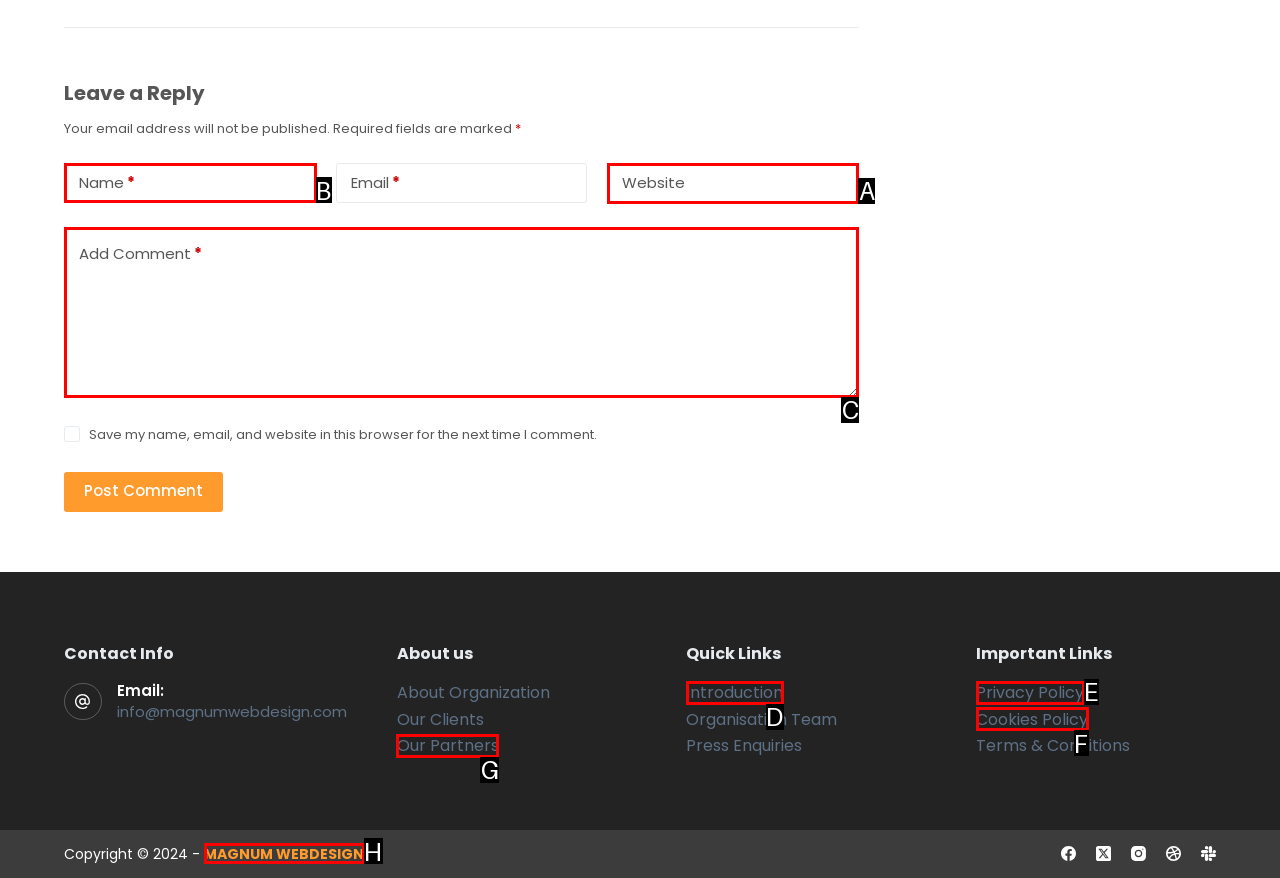Select the HTML element that needs to be clicked to perform the task: Enter your name. Reply with the letter of the chosen option.

B